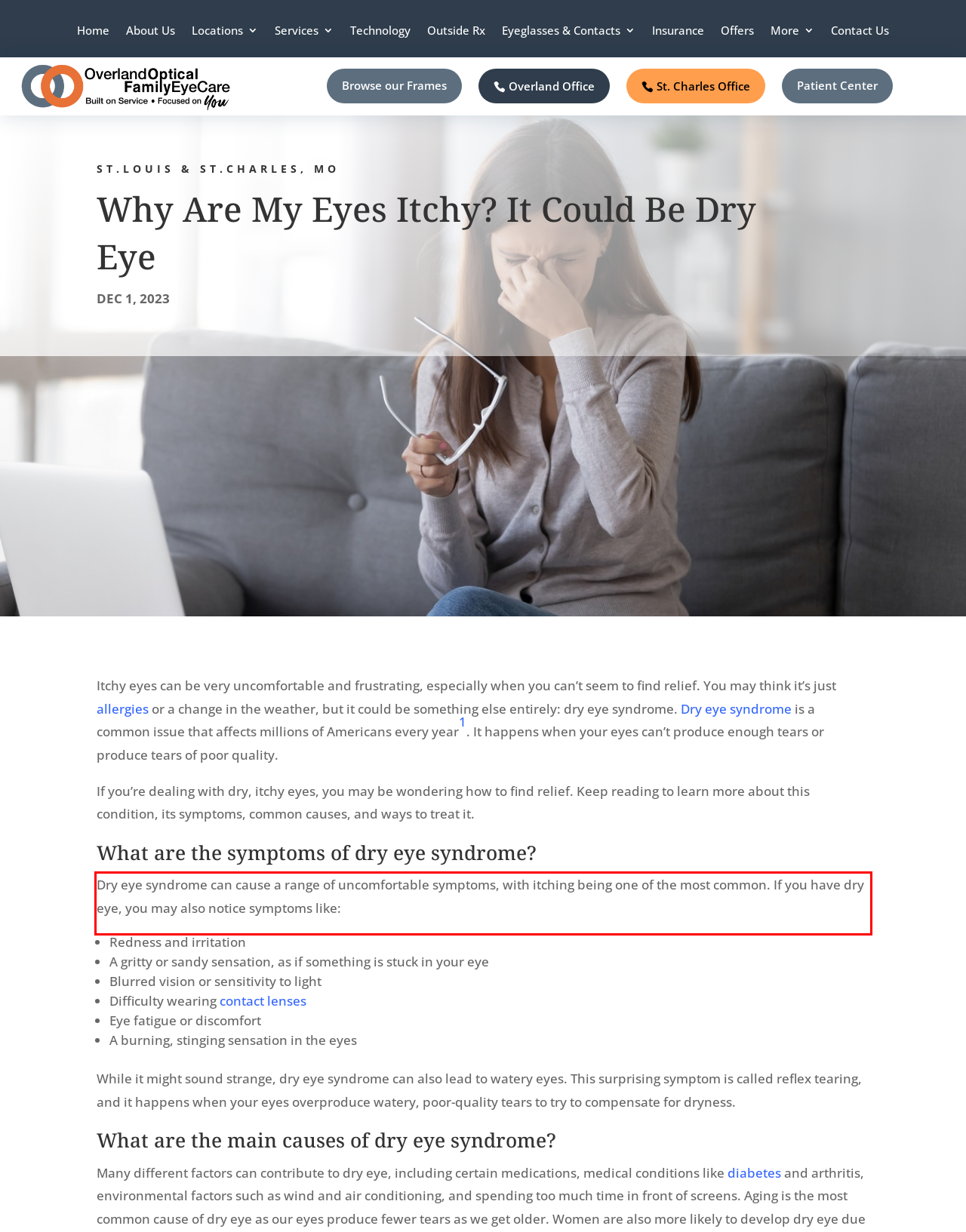Identify the text inside the red bounding box on the provided webpage screenshot by performing OCR.

Dry eye syndrome can cause a range of uncomfortable symptoms, with itching being one of the most common. If you have dry eye, you may also notice symptoms like: